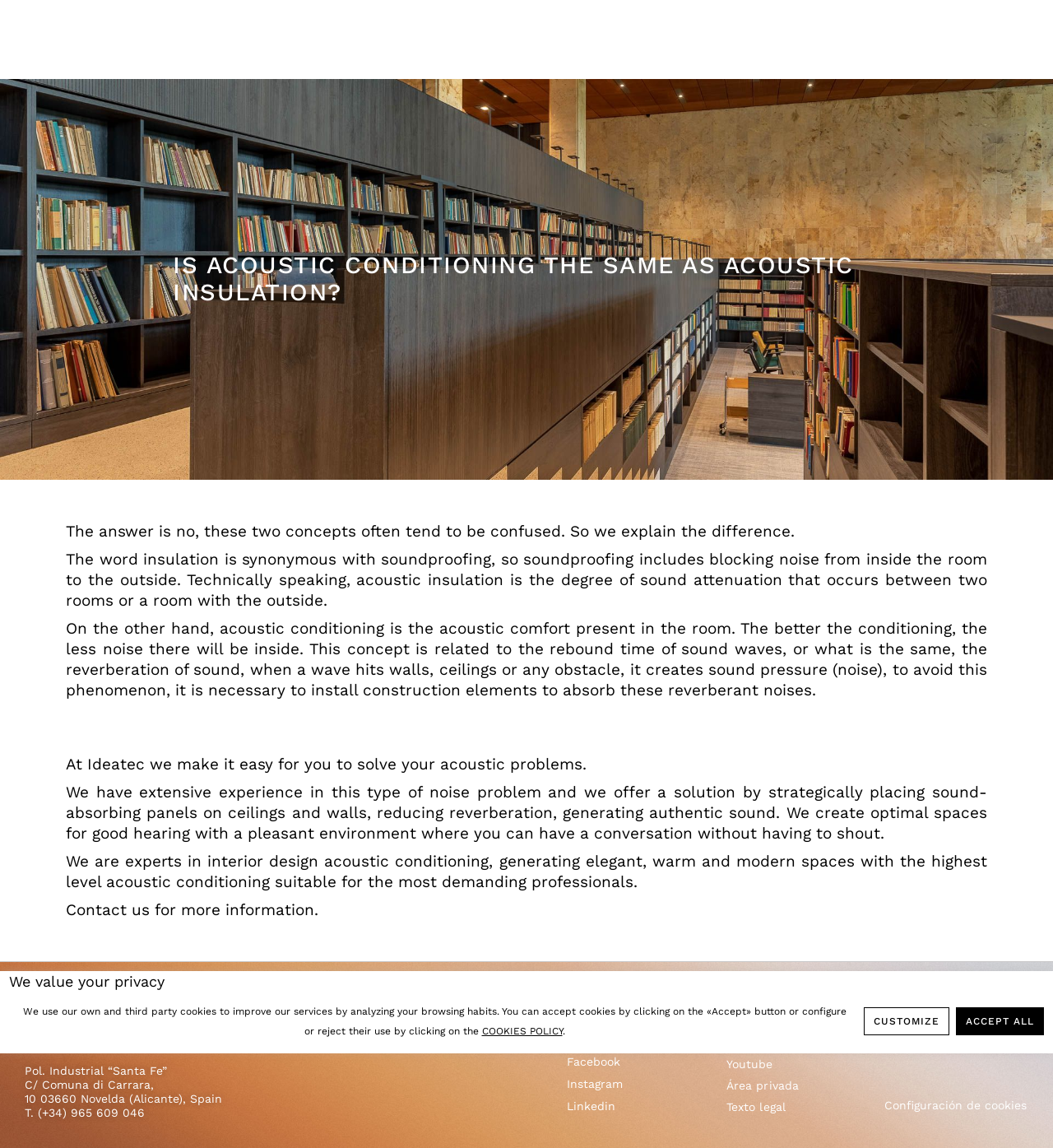How many social media links are there?
By examining the image, provide a one-word or phrase answer.

4